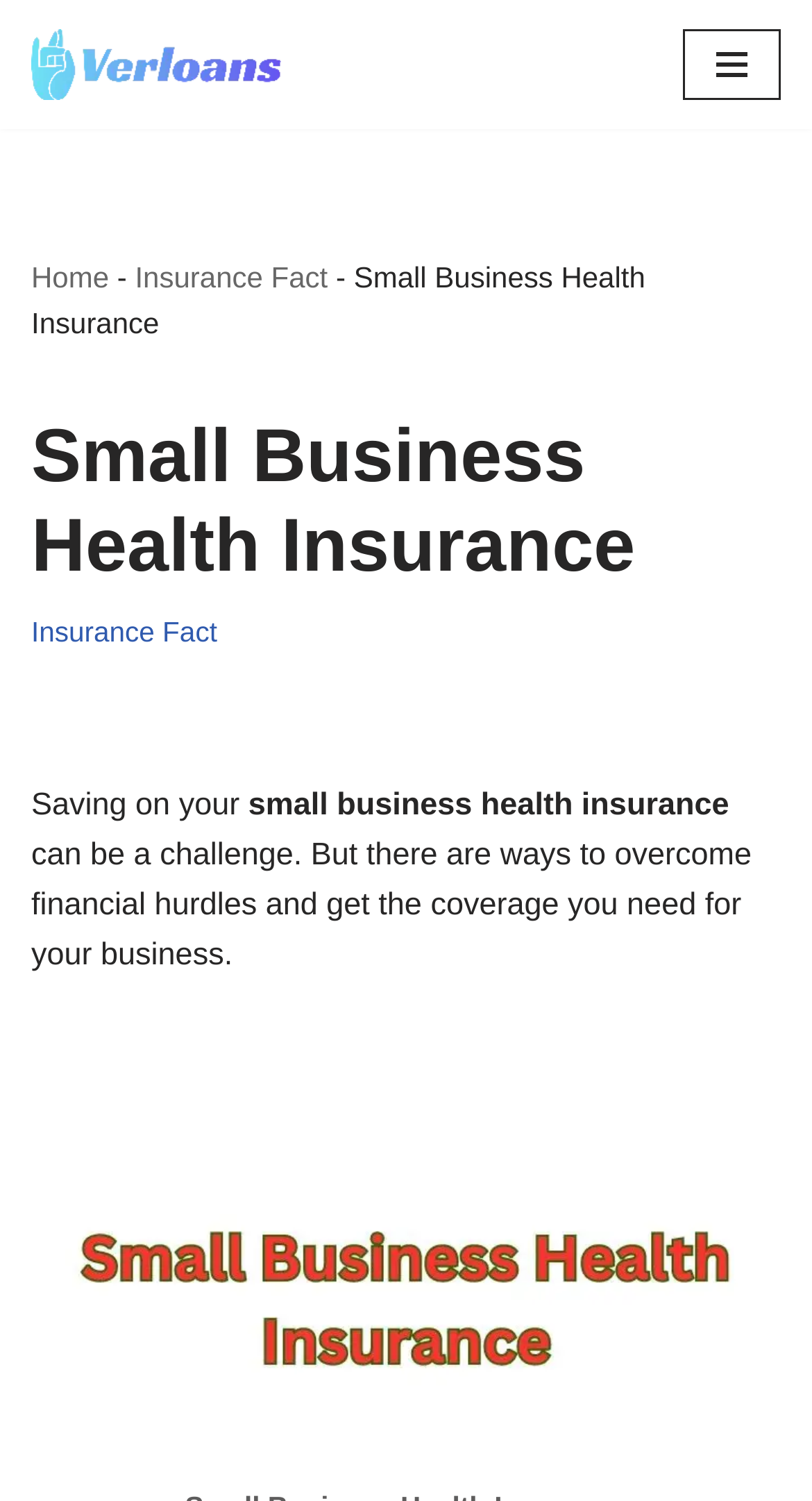Offer a meticulous caption that includes all visible features of the webpage.

The webpage is about small business health insurance, with a focus on saving money on insurance plans. At the top left of the page, there is a link to "Skip to content" and a link to a website called "Verloans" with an accompanying image, which appears to be a blog or news site that covers a wide range of topics. 

To the top right, there is a navigation menu button that, when expanded, reveals a breadcrumb navigation section with links to "Home", "Insurance Fact", and "Small Business Health Insurance". Below this, there is a large heading that reads "Small Business Health Insurance". 

Further down the page, there is a link to "Insurance Fact" and a paragraph of text that summarizes the challenges of finding affordable health insurance for small businesses and the importance of overcoming financial hurdles to get the necessary coverage. This text is accompanied by an image related to small business health insurance, which takes up most of the bottom half of the page.